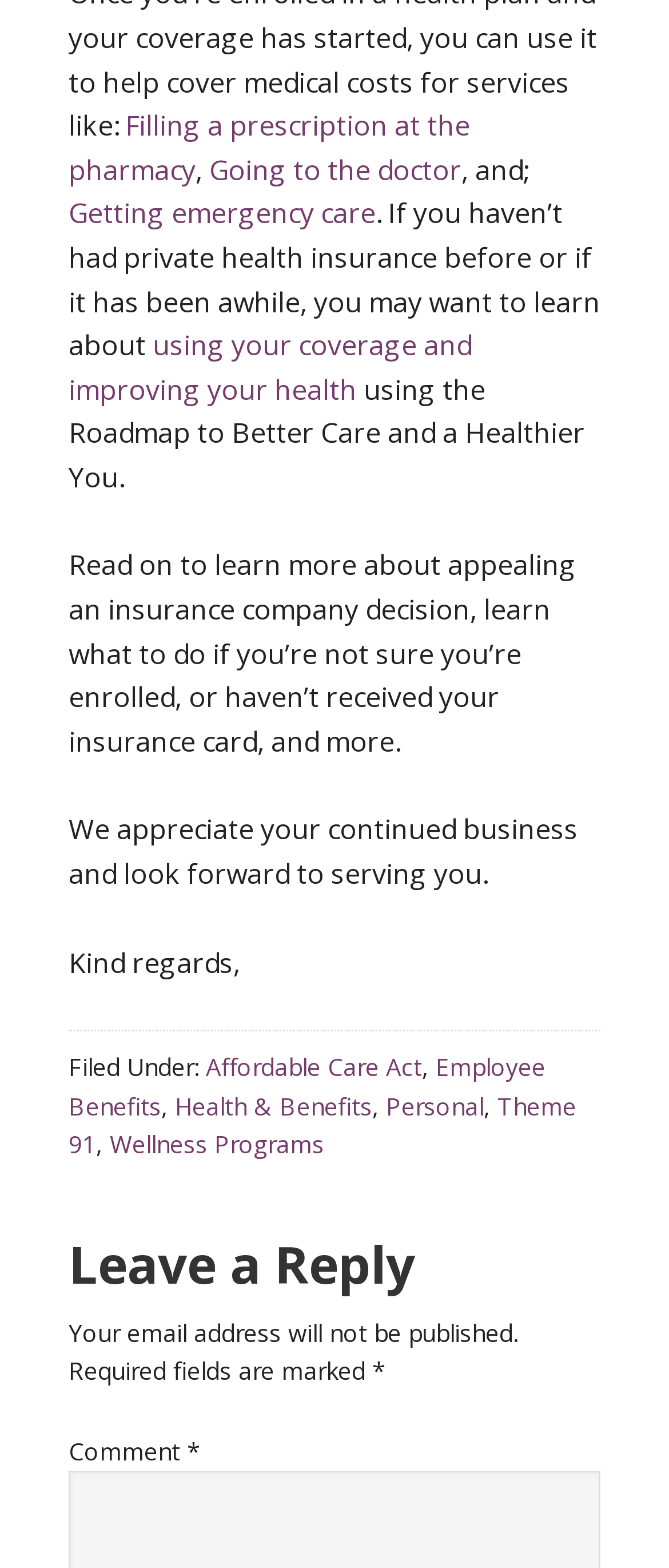Identify the bounding box coordinates of the region that should be clicked to execute the following instruction: "Read about using your coverage and improving your health".

[0.103, 0.208, 0.705, 0.26]